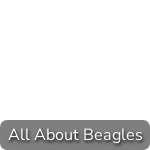What is the function of the 'All About Beagles' button?
Using the details shown in the screenshot, provide a comprehensive answer to the question.

The design of the 'All About Beagles' button indicates its function as an interactive element, encouraging users to explore more about beagles, likely by clicking on the button to access more information.